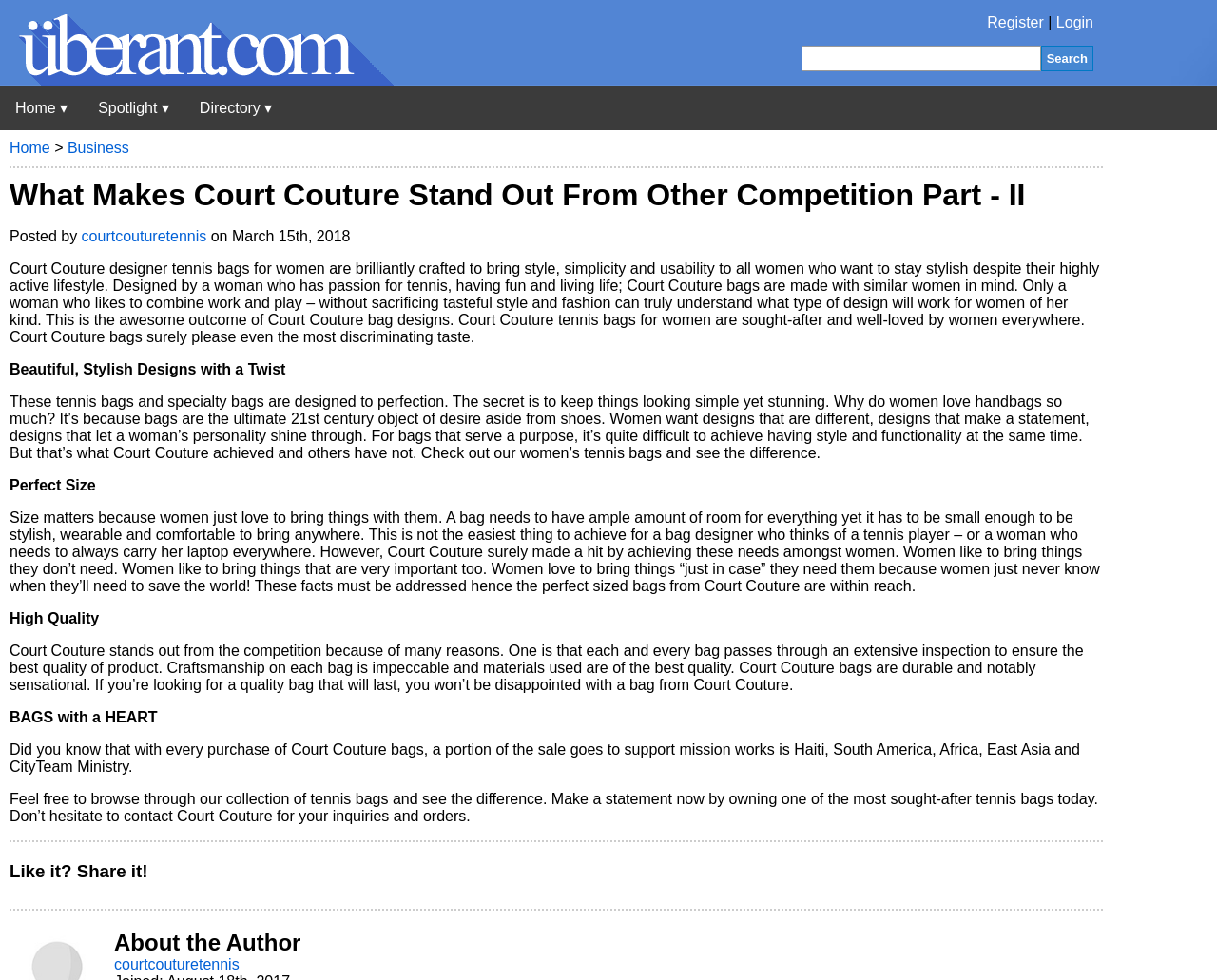What is the purpose of the bags designed by Court Couture?
Please respond to the question with a detailed and well-explained answer.

The purpose of the bags designed by Court Couture can be found in the text 'Court Couture designer tennis bags for women are brilliantly crafted to bring style, simplicity and usability to all women who want to stay stylish despite their highly active lifestyle.'